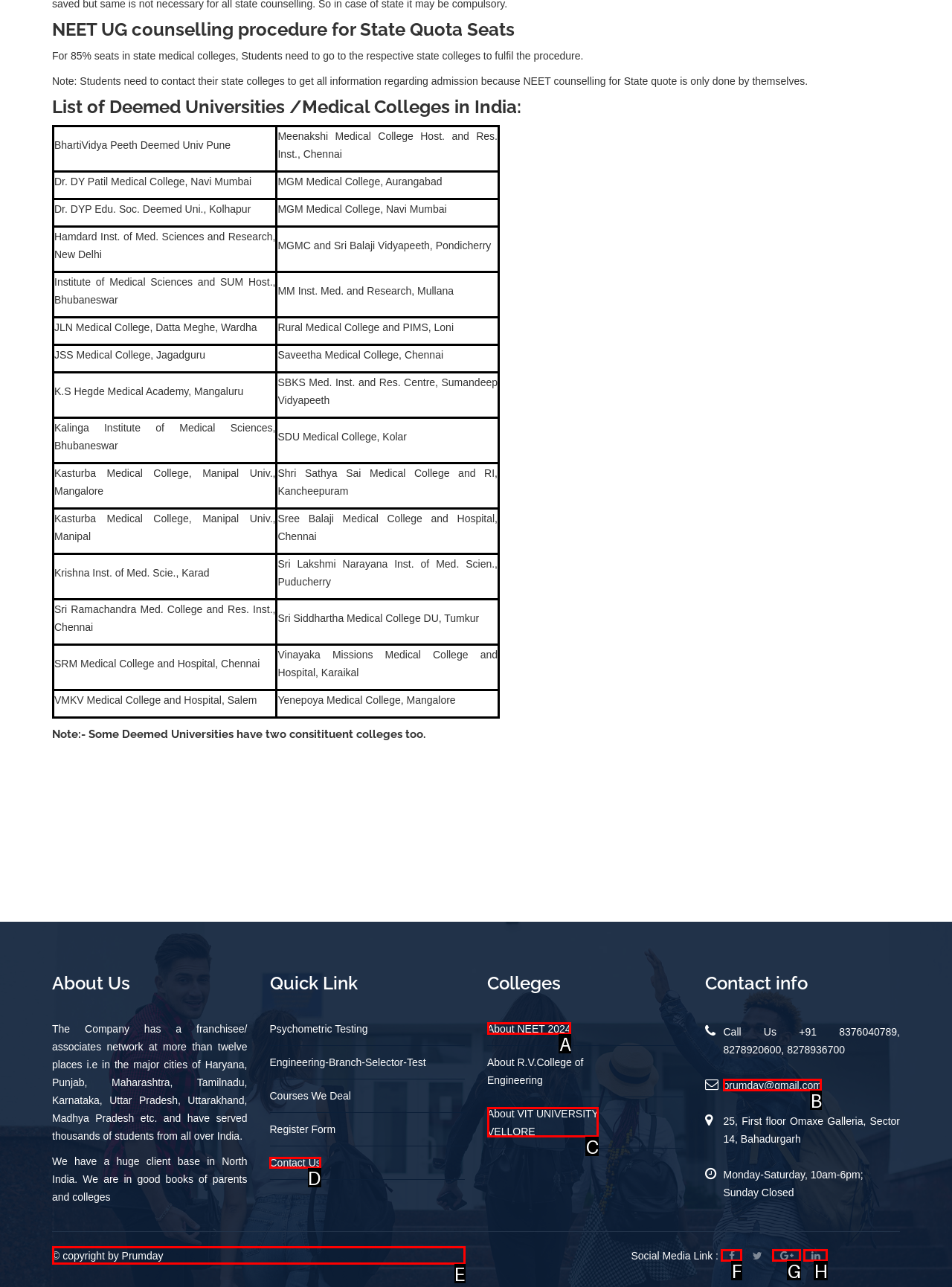For the instruction: Click on the 'Contact Us' link, which HTML element should be clicked?
Respond with the letter of the appropriate option from the choices given.

D